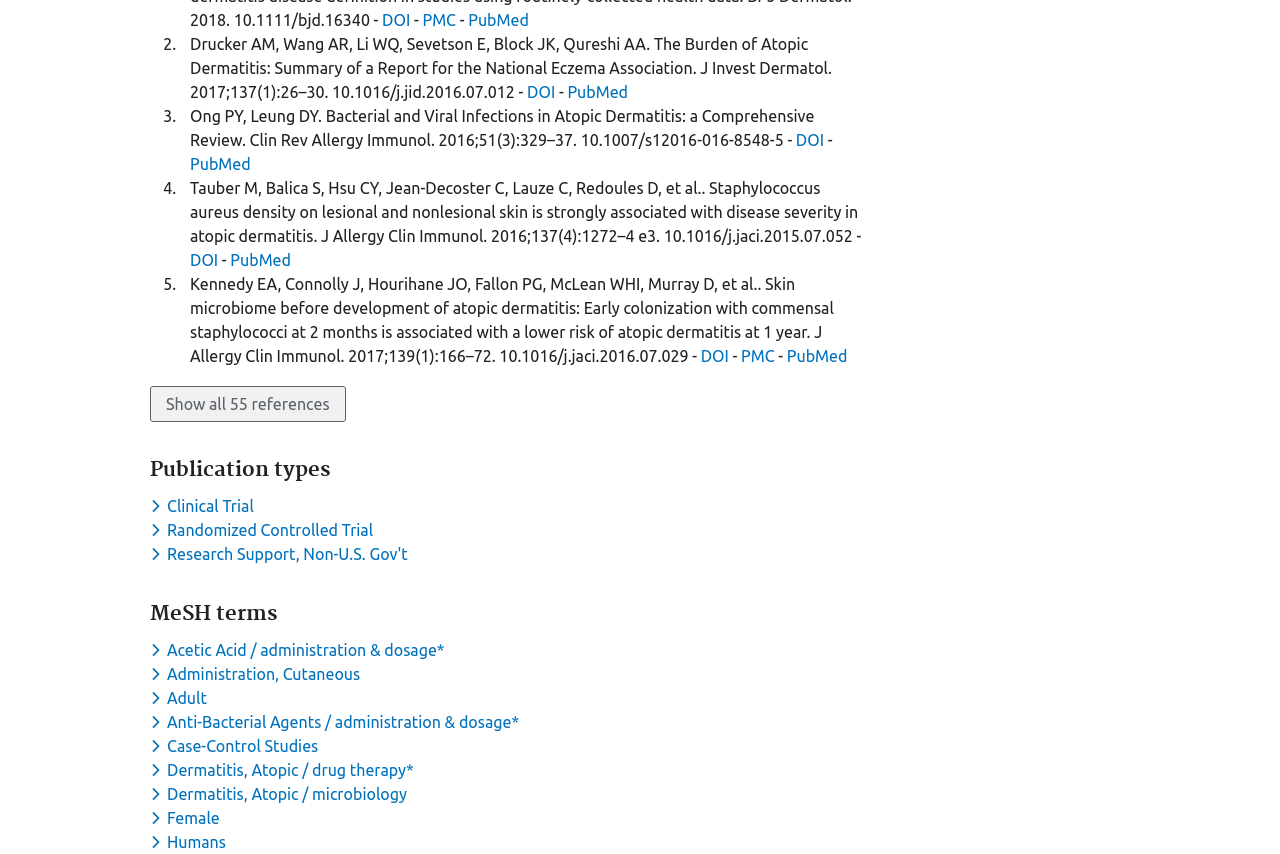What are the MeSH terms categorized by?
From the screenshot, supply a one-word or short-phrase answer.

Major and others